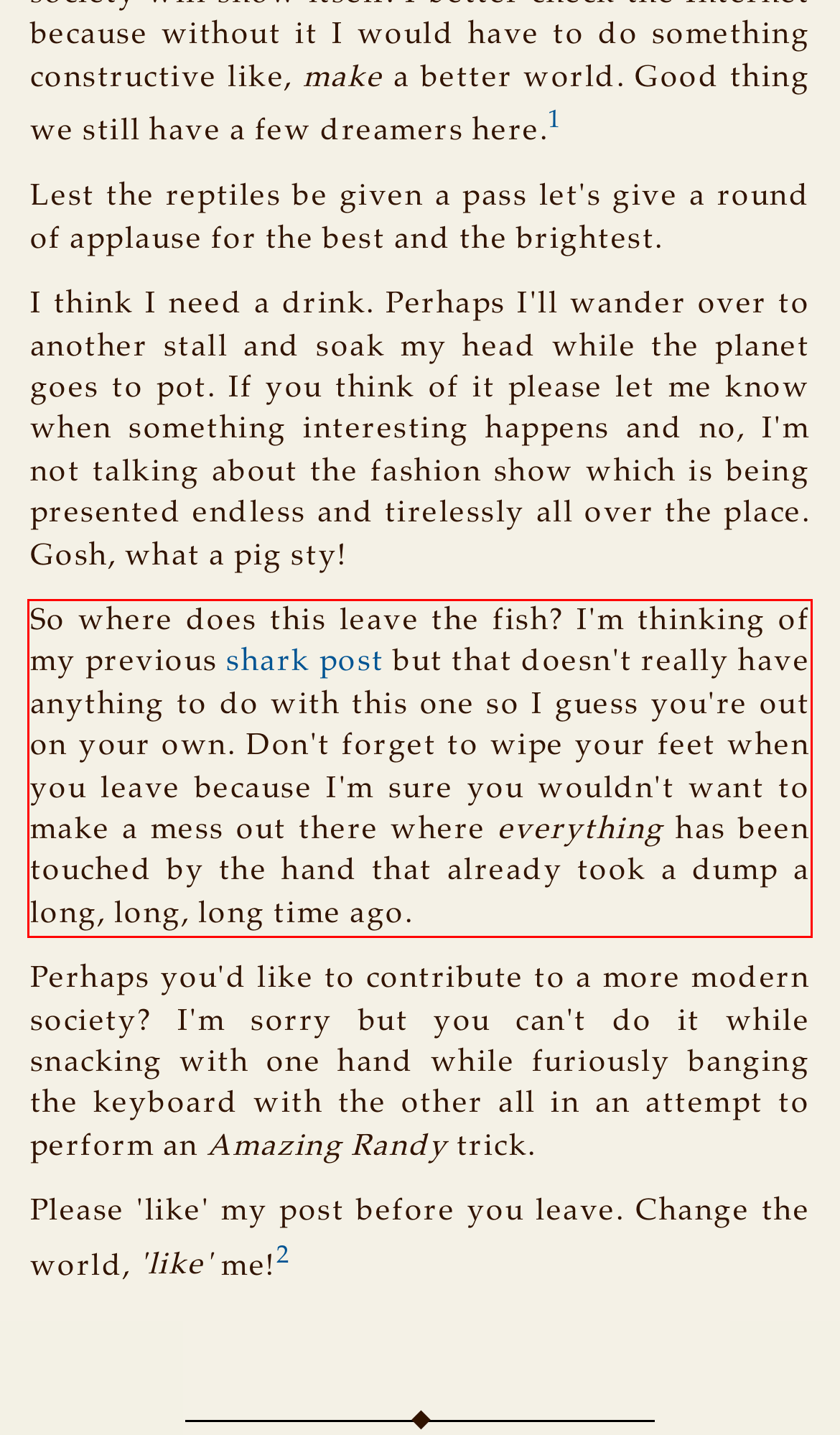Please perform OCR on the text content within the red bounding box that is highlighted in the provided webpage screenshot.

So where does this leave the fish? I'm thinking of my previous shark post but that doesn't really have anything to do with this one so I guess you're out on your own. Don't forget to wipe your feet when you leave because I'm sure you wouldn't want to make a mess out there where everything has been touched by the hand that already took a dump a long, long, long time ago.